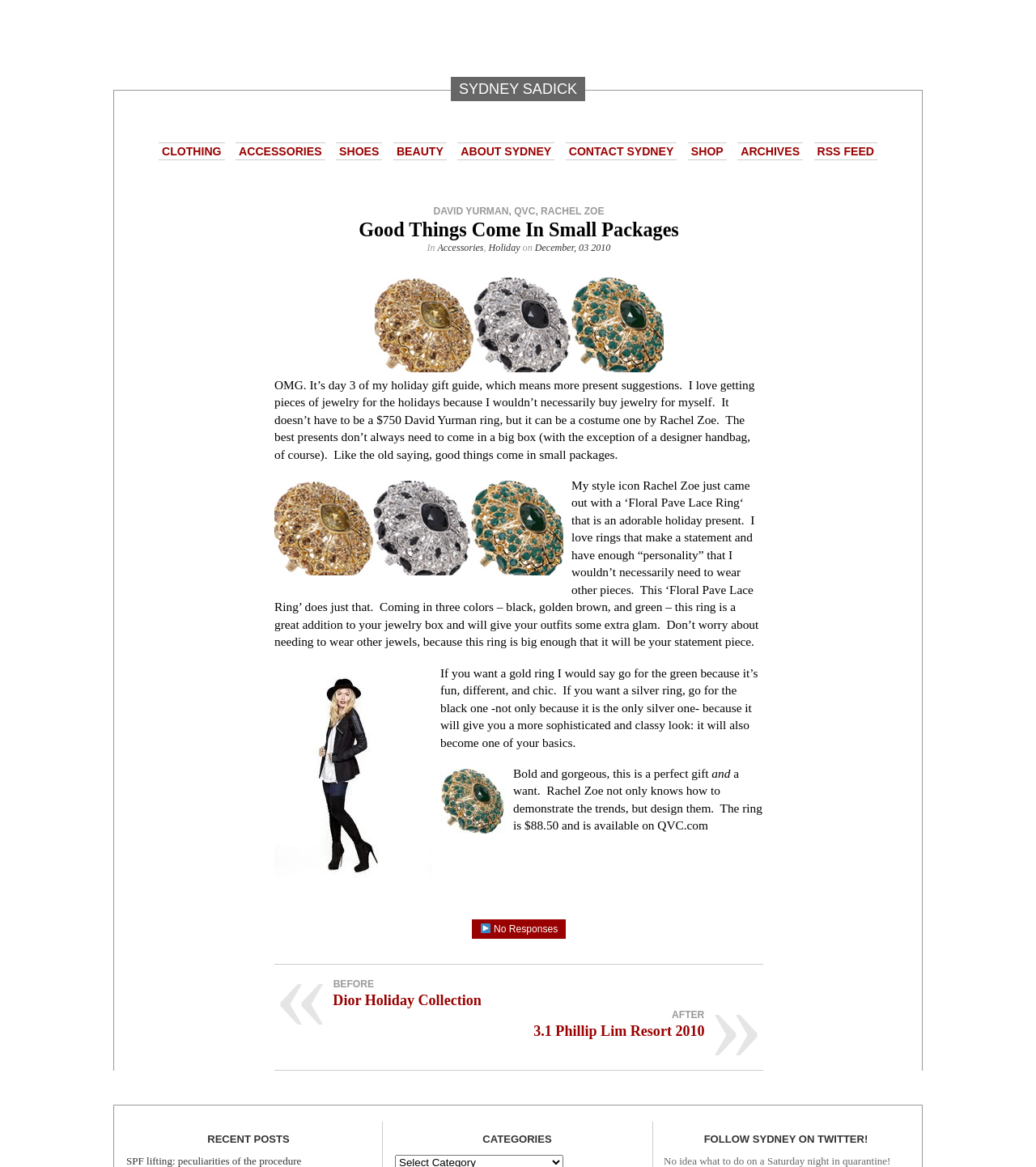Locate the bounding box coordinates of the clickable area needed to fulfill the instruction: "Click on 'About Us'".

None